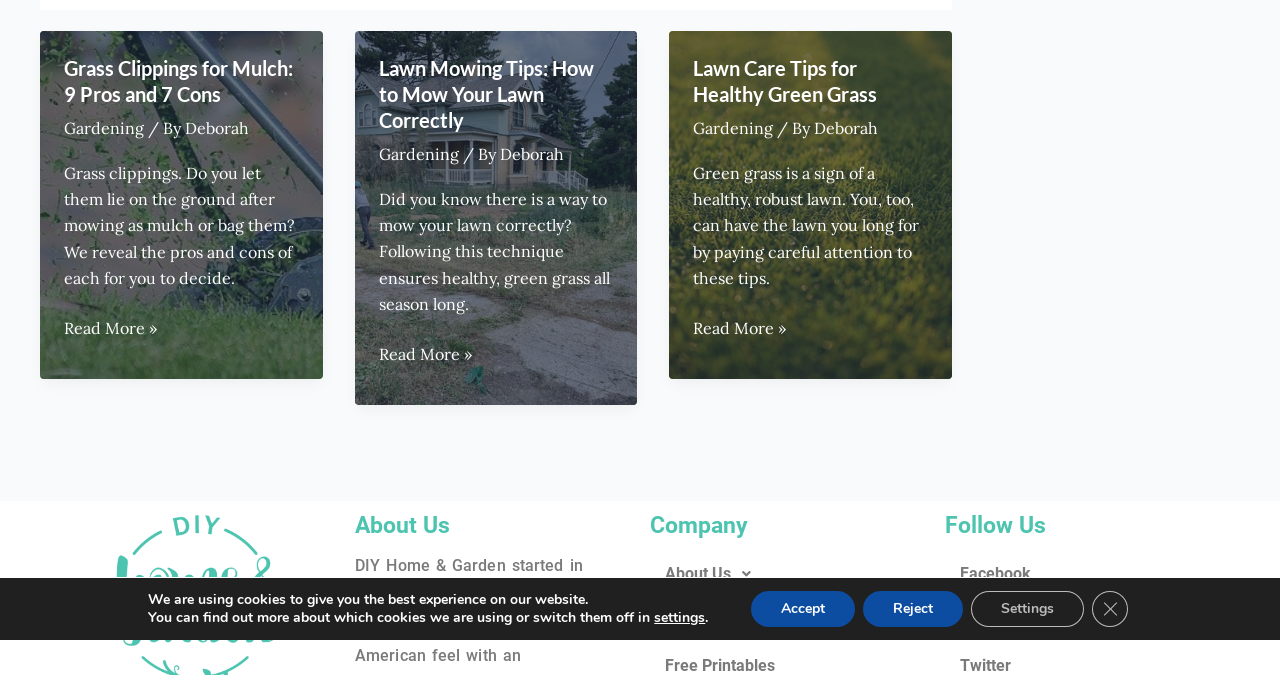Bounding box coordinates are specified in the format (top-left x, top-left y, bottom-right x, bottom-right y). All values are floating point numbers bounded between 0 and 1. Please provide the bounding box coordinate of the region this sentence describes: GMP & ISO Certifications

None